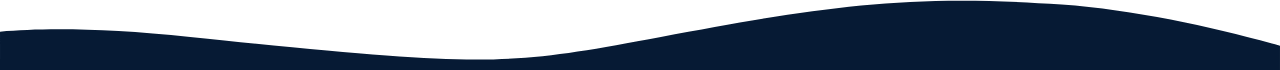Respond to the following question using a concise word or phrase: 
What does the wave pattern suggest?

Continuity and growth